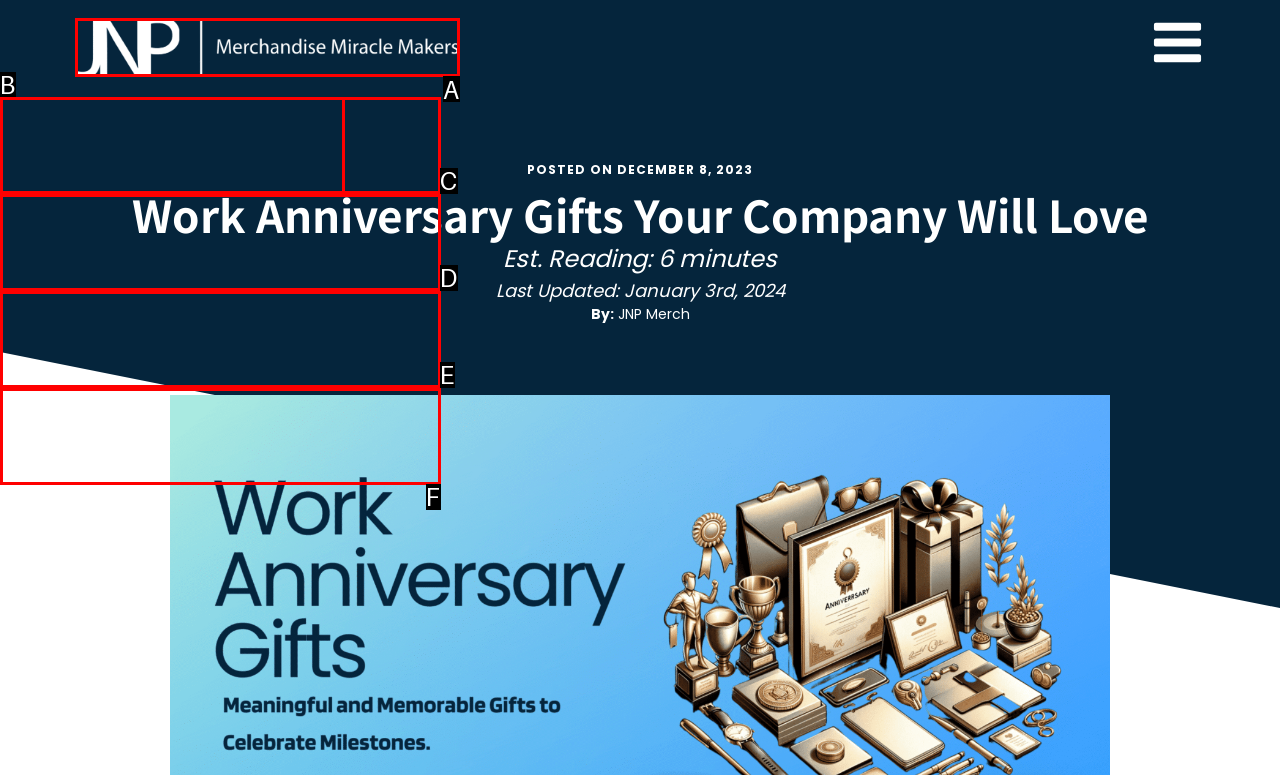Which HTML element among the options matches this description: aria-label="JNP Merchandise Homepage Link"? Answer with the letter representing your choice.

A